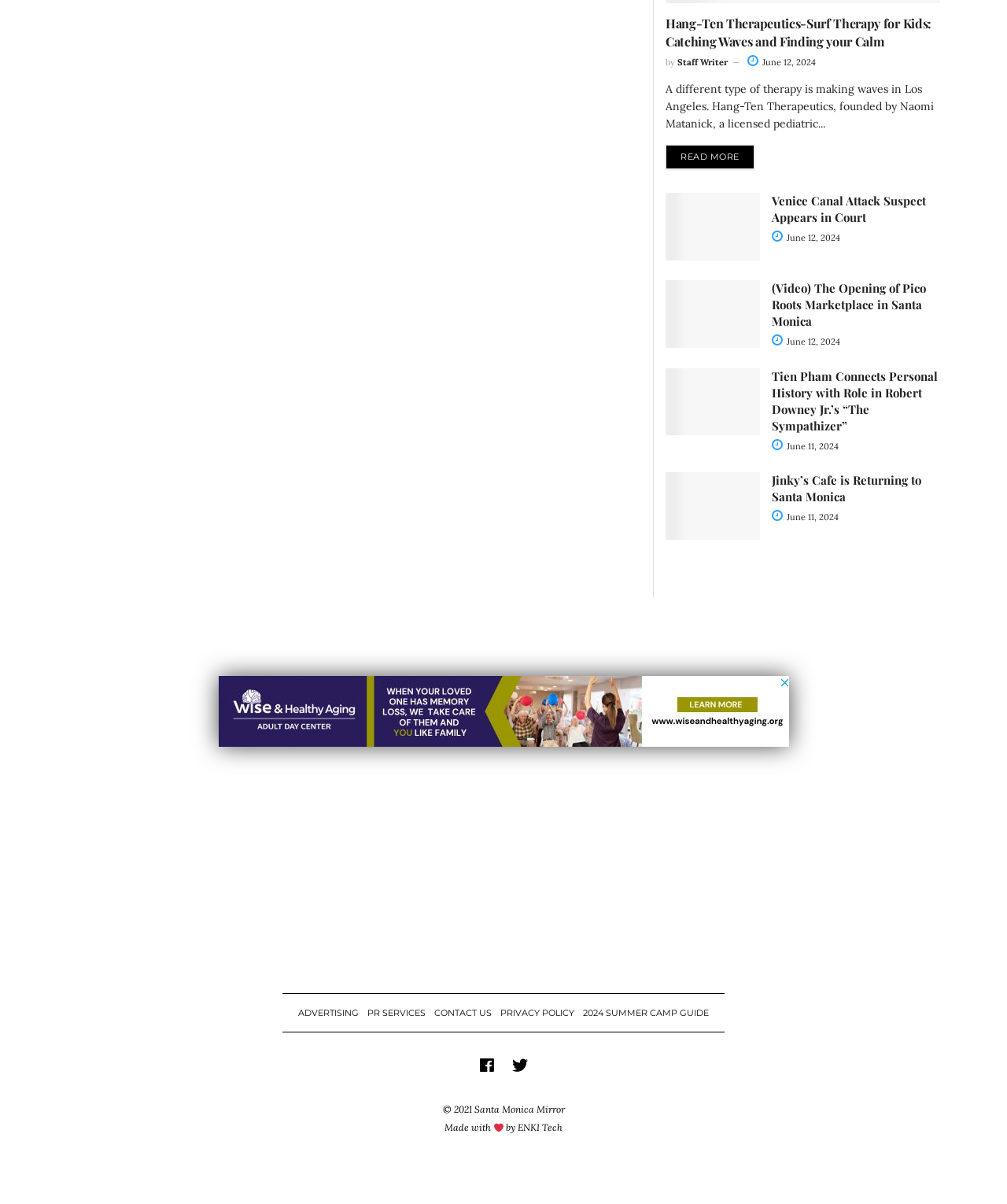Using the format (top-left x, top-left y, bottom-right x, bottom-right y), provide the bounding box coordinates for the described UI element. All values should be floating point numbers between 0 and 1: PRIVACY POLICY

[0.497, 0.837, 0.57, 0.846]